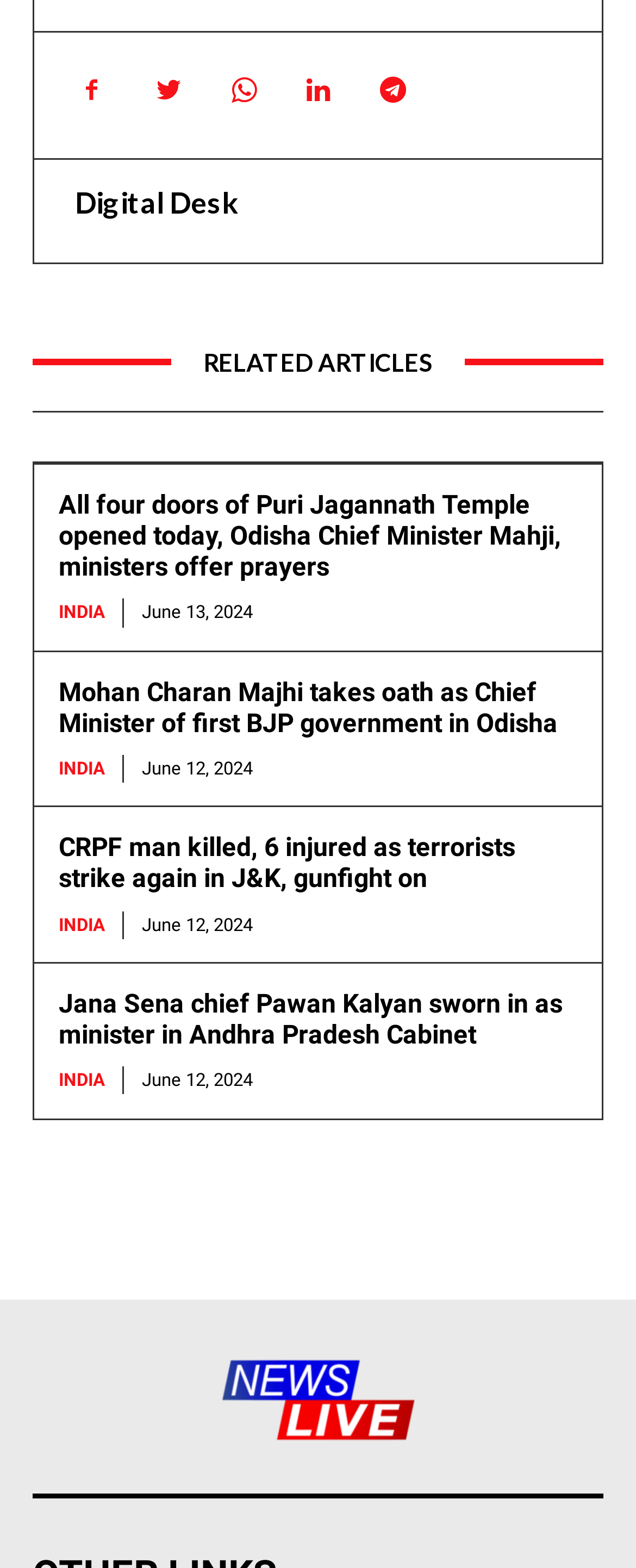Locate the bounding box coordinates of the clickable element to fulfill the following instruction: "View the news about Mohan Charan Majhi". Provide the coordinates as four float numbers between 0 and 1 in the format [left, top, right, bottom].

[0.092, 0.431, 0.877, 0.471]